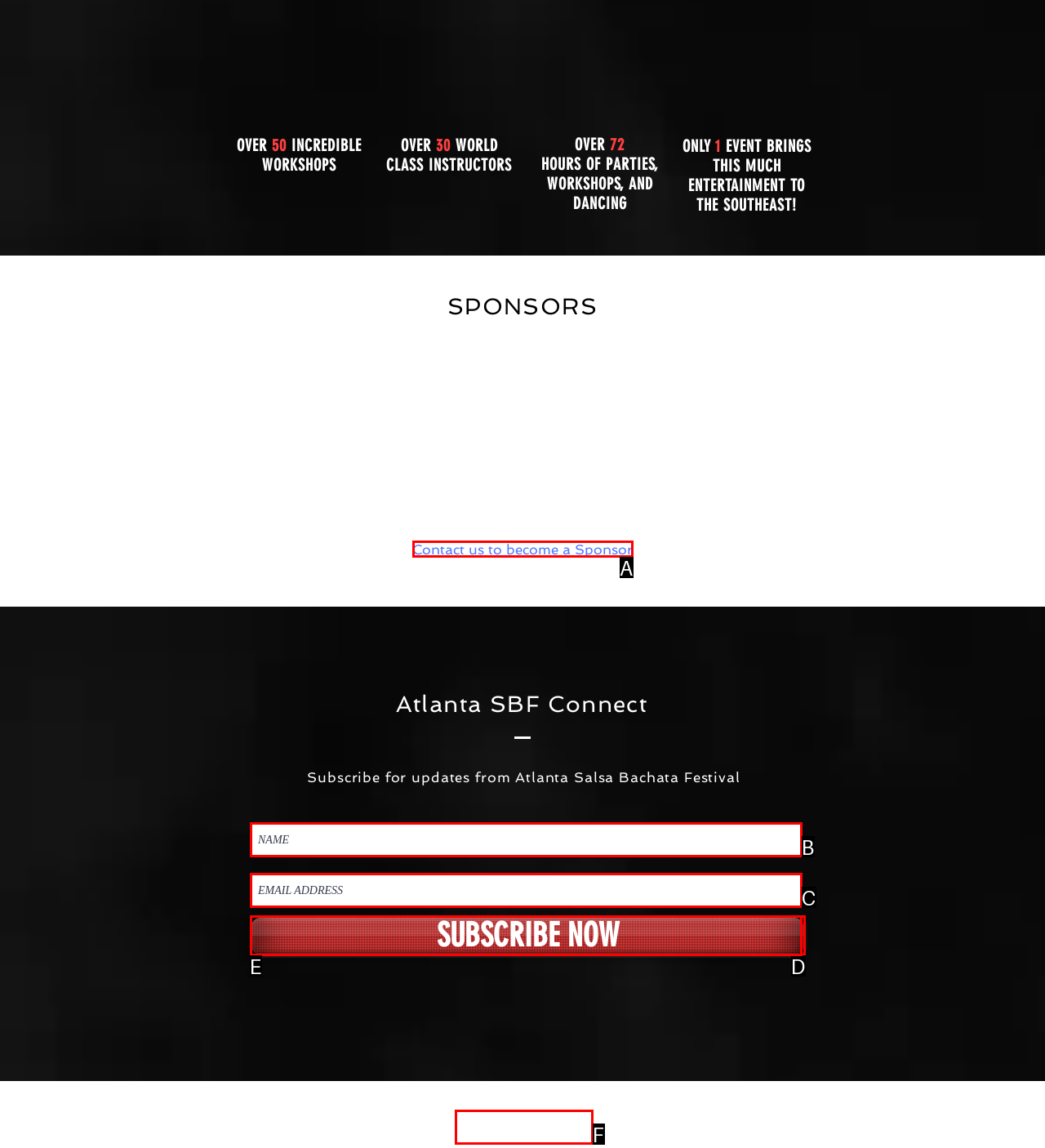Tell me which one HTML element best matches the description: alt="Accidentreports.com"
Answer with the option's letter from the given choices directly.

None